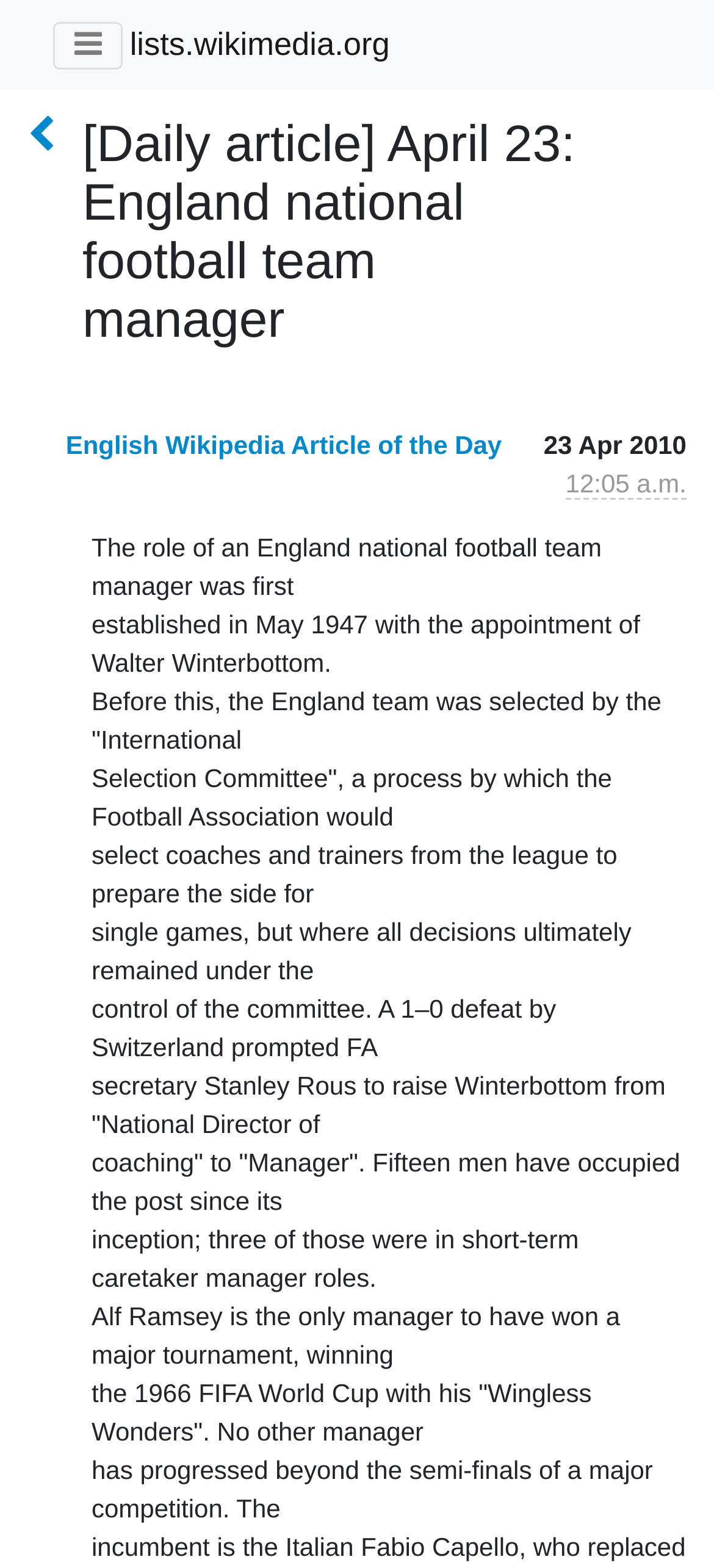What is the date of the article?
Please ensure your answer to the question is detailed and covers all necessary aspects.

I found the date of the article by looking at the LayoutTable element, which contains a StaticText element with the text '23 Apr 2010'. This suggests that the article was published on this date.